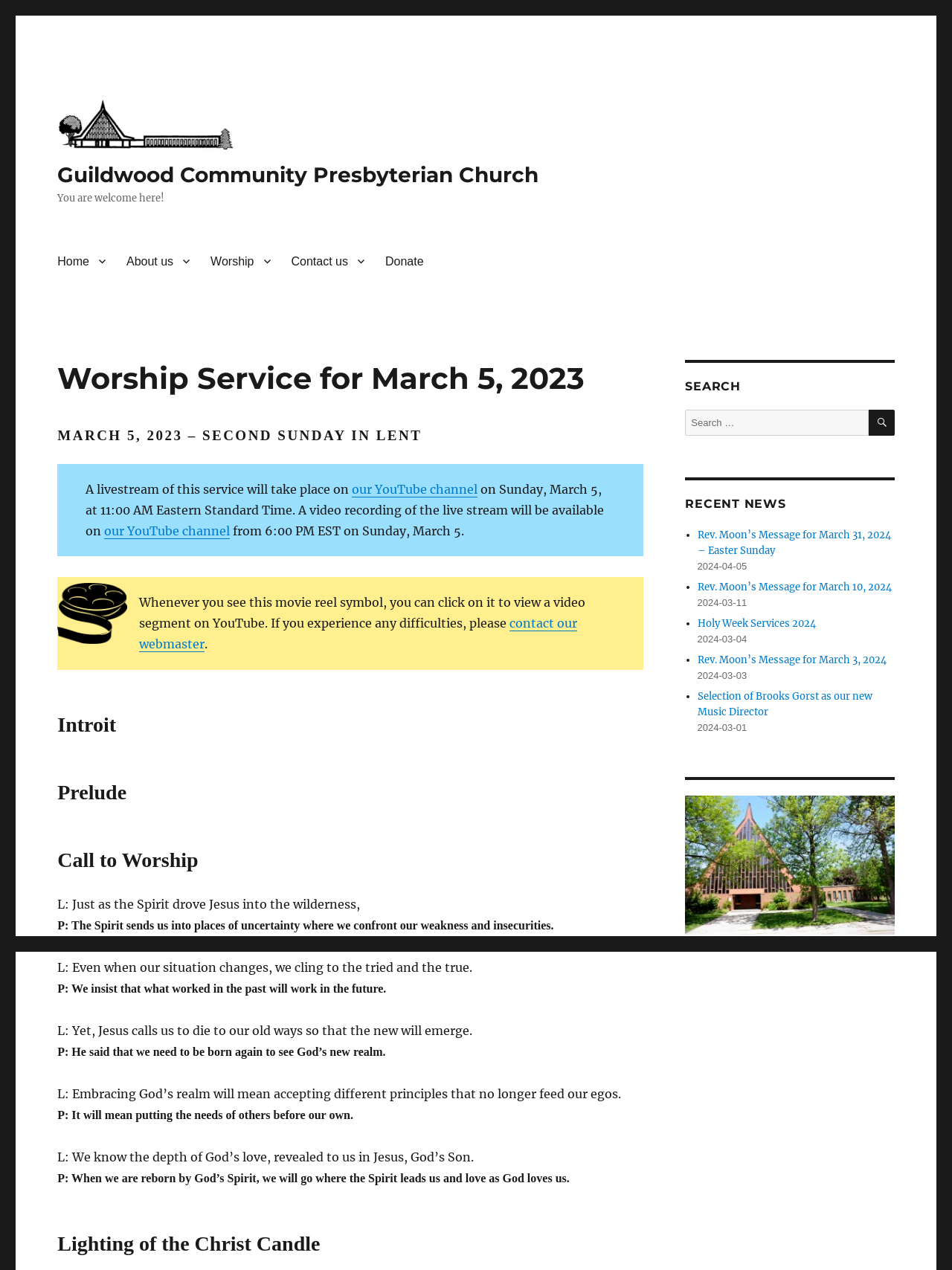Locate the bounding box coordinates for the element described below: "Contact us". The coordinates must be four float values between 0 and 1, formatted as [left, top, right, bottom].

[0.295, 0.193, 0.394, 0.218]